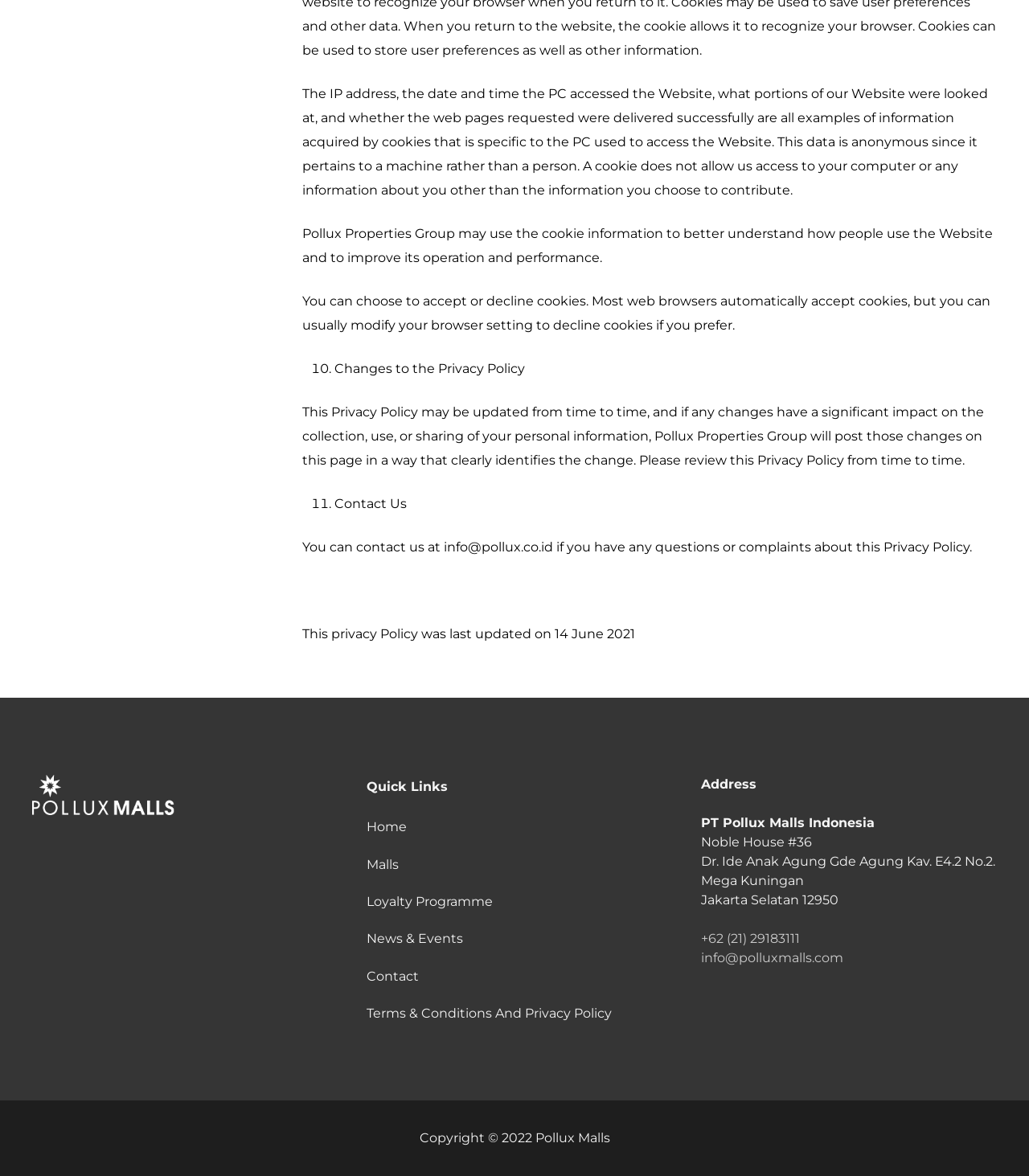Analyze the image and provide a detailed answer to the question: When was this Privacy Policy last updated?

The webpage explicitly states 'This privacy Policy was last updated on 14 June 2021', providing the exact date of the last update.